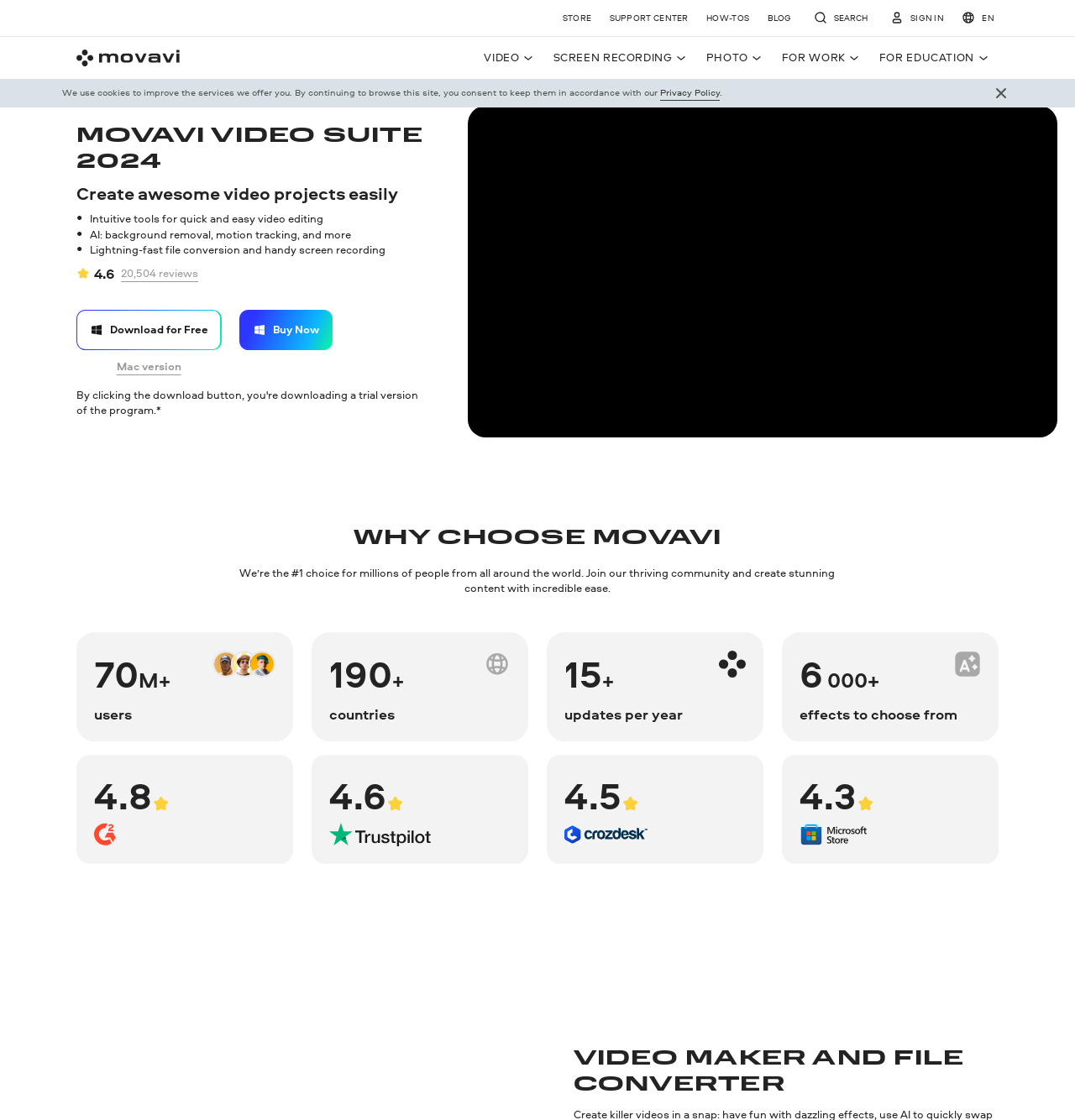Please find the bounding box coordinates for the clickable element needed to perform this instruction: "Click the 'SIGN IN' link".

[0.824, 0.008, 0.882, 0.024]